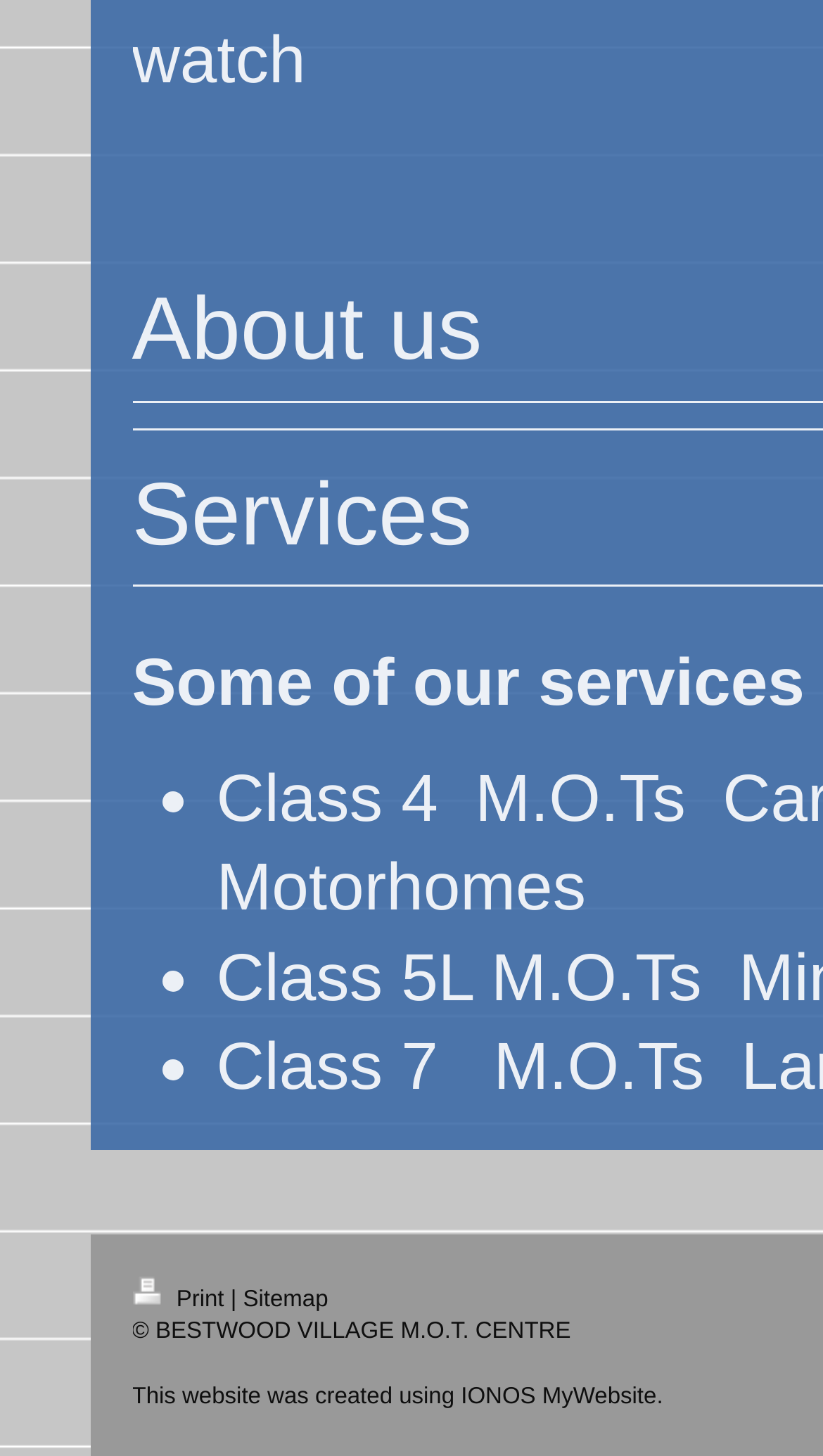Provide a short answer to the following question with just one word or phrase: How many links are present in the footer section?

3